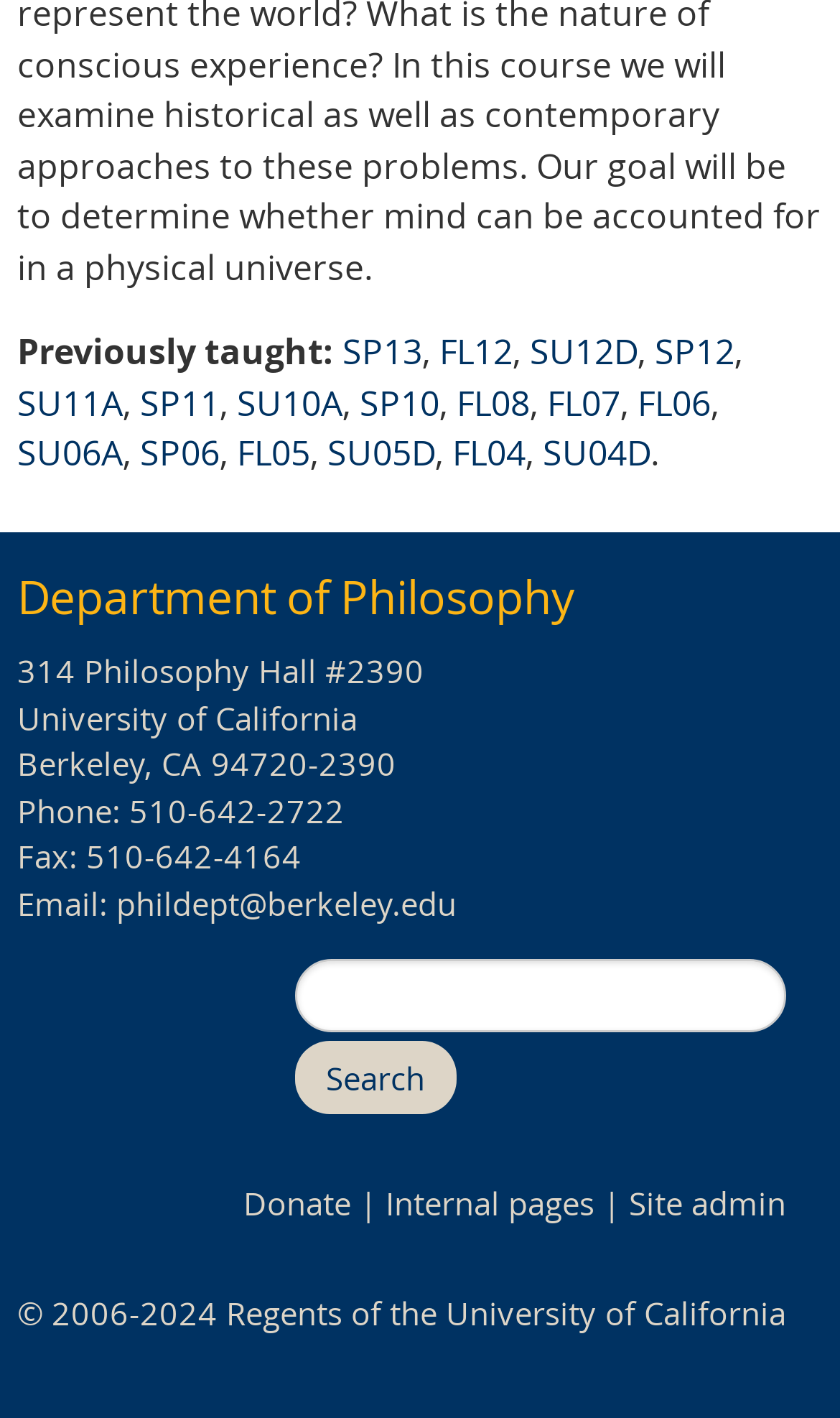Determine the bounding box for the UI element as described: "Department of Philosophy". The coordinates should be represented as four float numbers between 0 and 1, formatted as [left, top, right, bottom].

[0.021, 0.399, 0.685, 0.442]